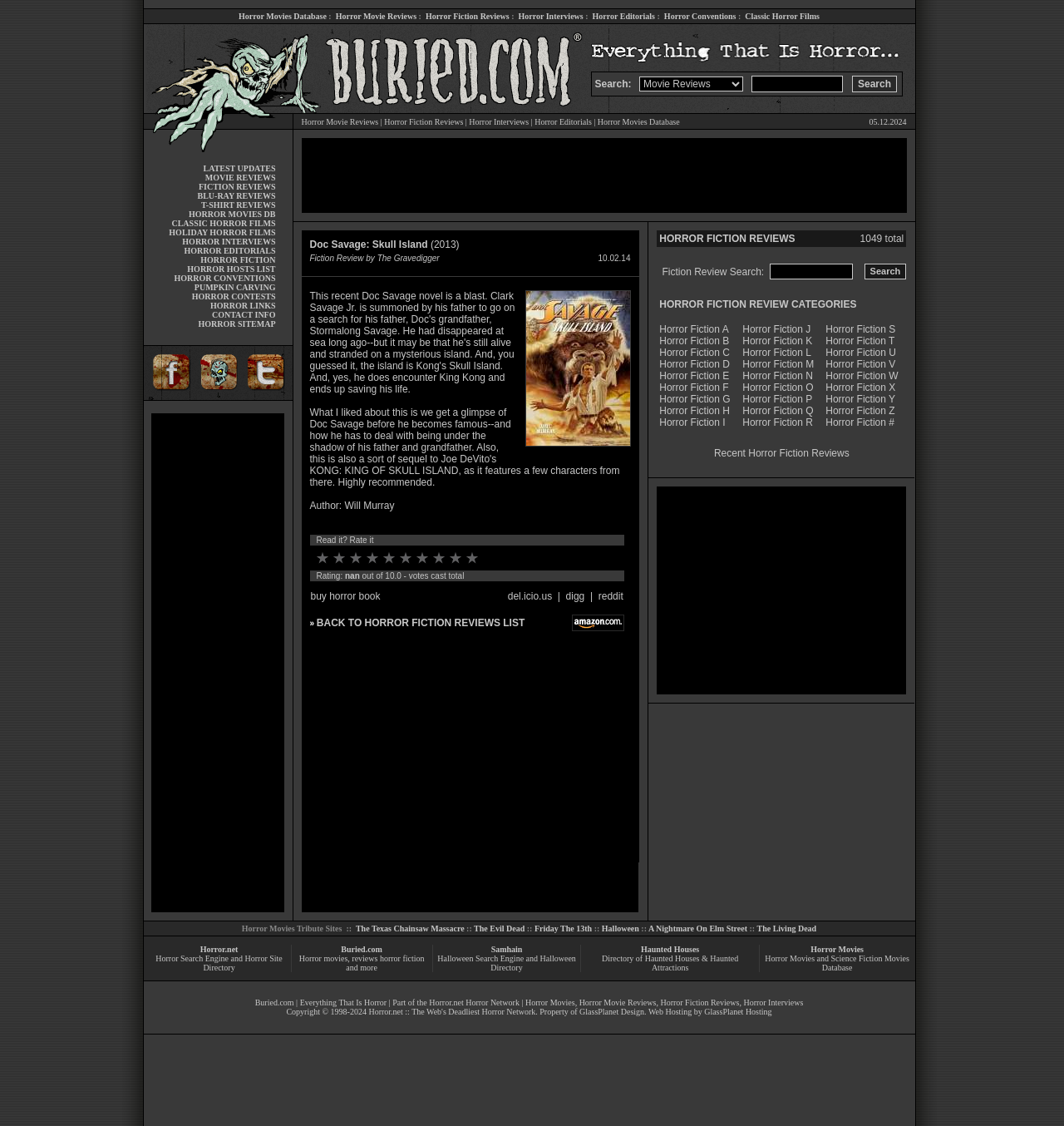Please identify the bounding box coordinates of the clickable element to fulfill the following instruction: "Check out Classic Horror Films". The coordinates should be four float numbers between 0 and 1, i.e., [left, top, right, bottom].

[0.7, 0.01, 0.77, 0.018]